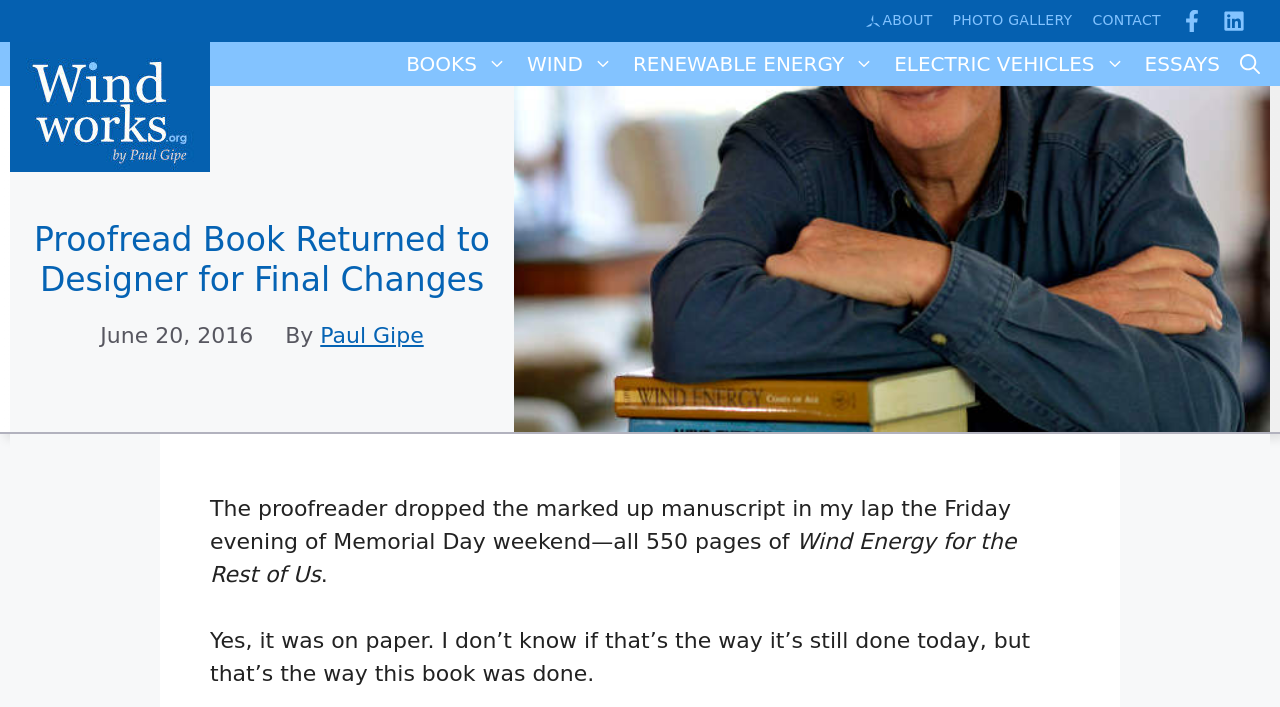Kindly determine the bounding box coordinates for the area that needs to be clicked to execute this instruction: "go to PHOTO GALLERY".

[0.744, 0.014, 0.838, 0.044]